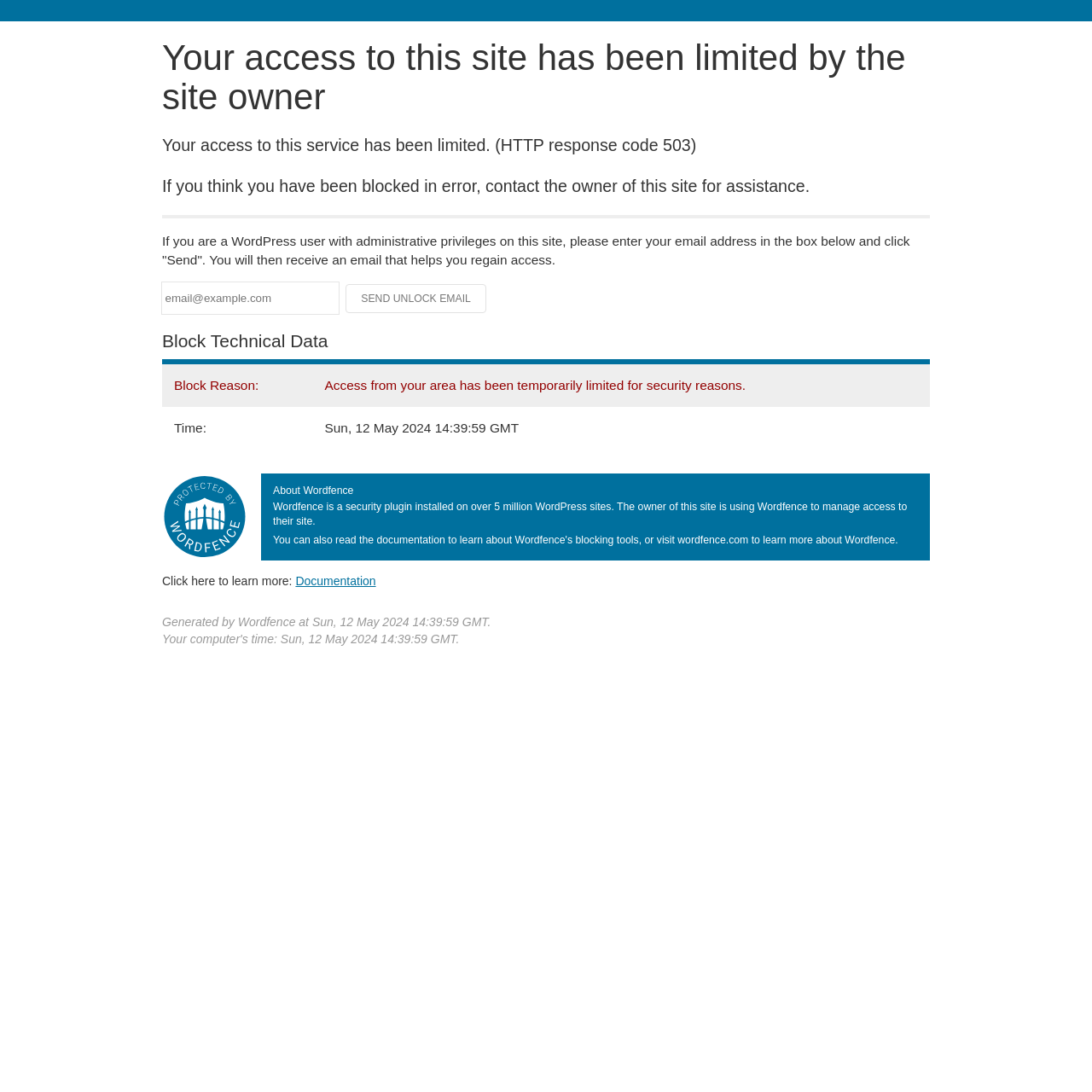What is the reason for the site access limitation?
Using the information from the image, provide a comprehensive answer to the question.

According to the table 'Block Technical Data', the reason for the site access limitation is 'Access from your area has been temporarily limited for security reasons.'